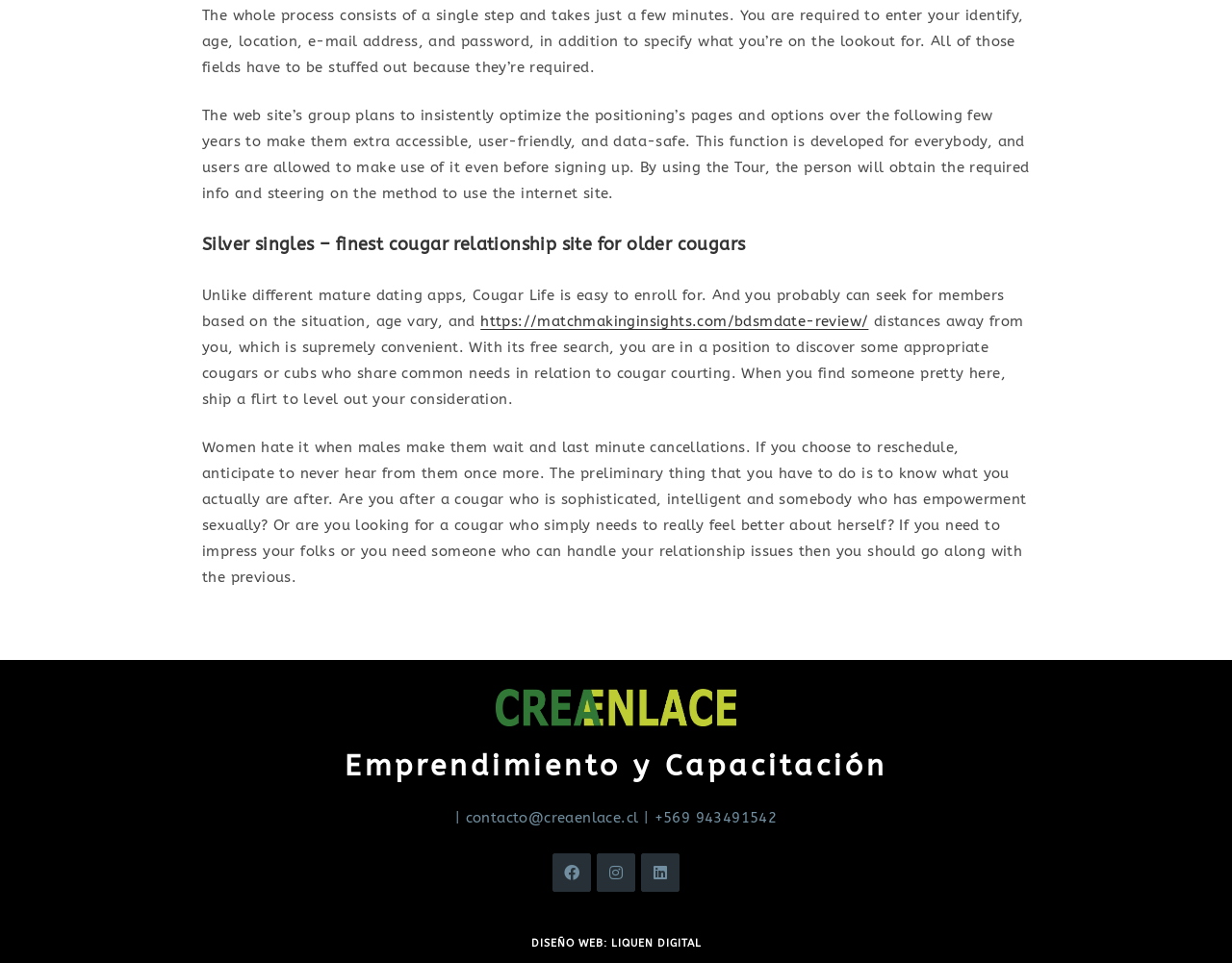What is the contact email address?
Give a one-word or short phrase answer based on the image.

contacto@creaenlace.cl